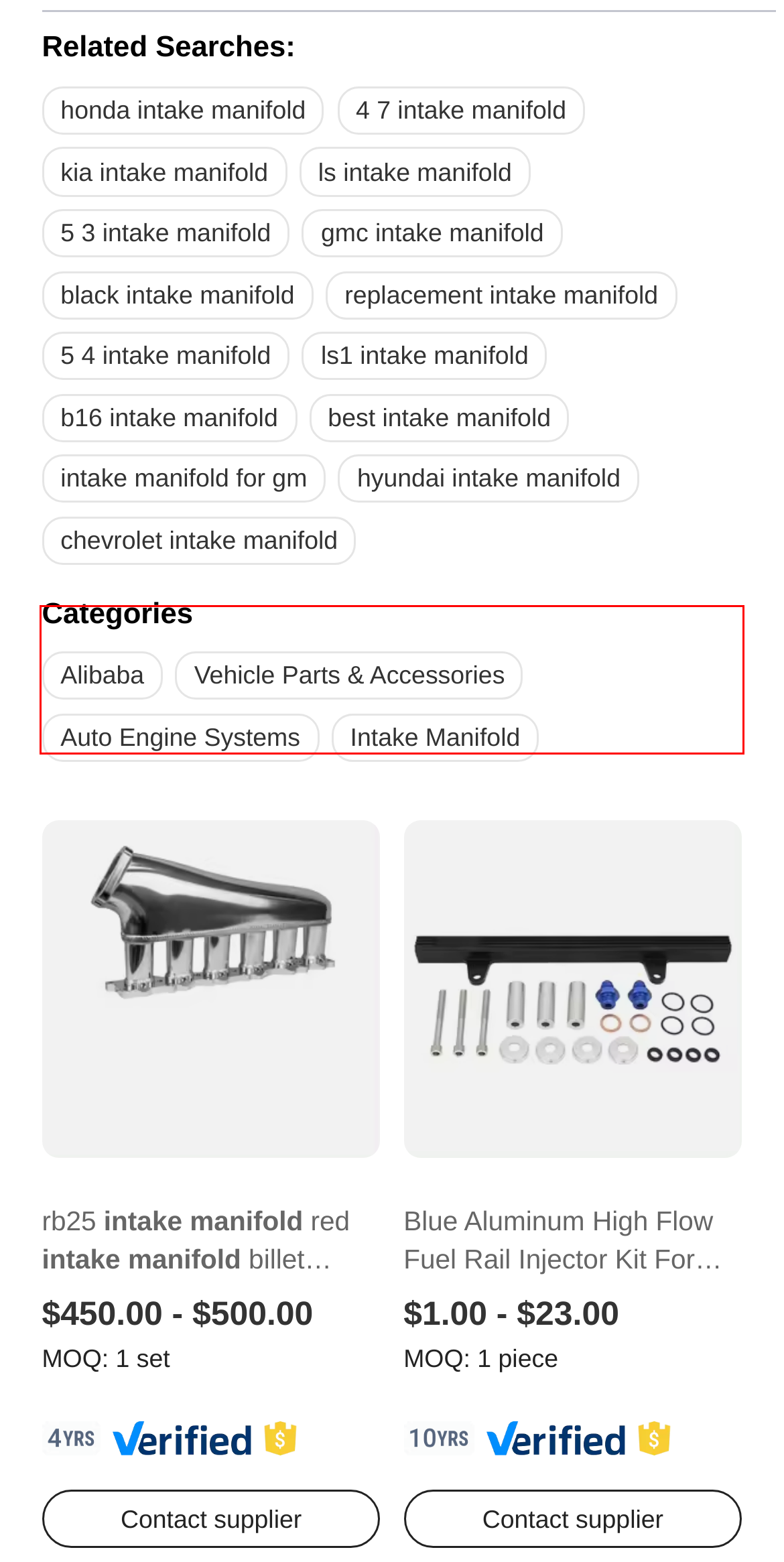Within the screenshot of the webpage, there is a red rectangle. Please recognize and generate the text content inside this red bounding box.

We offer you s14 intake manifold made of cast-iron, aluminum, or synthetic material. We also have ported intake manifold that will let you gain an additional hundred rpm and reduce the lap times. Remember that the functioning of your engine depends on the simple part, the intake manifold. That's why we bring you trending s14 intake manifold from popular wholesalers.